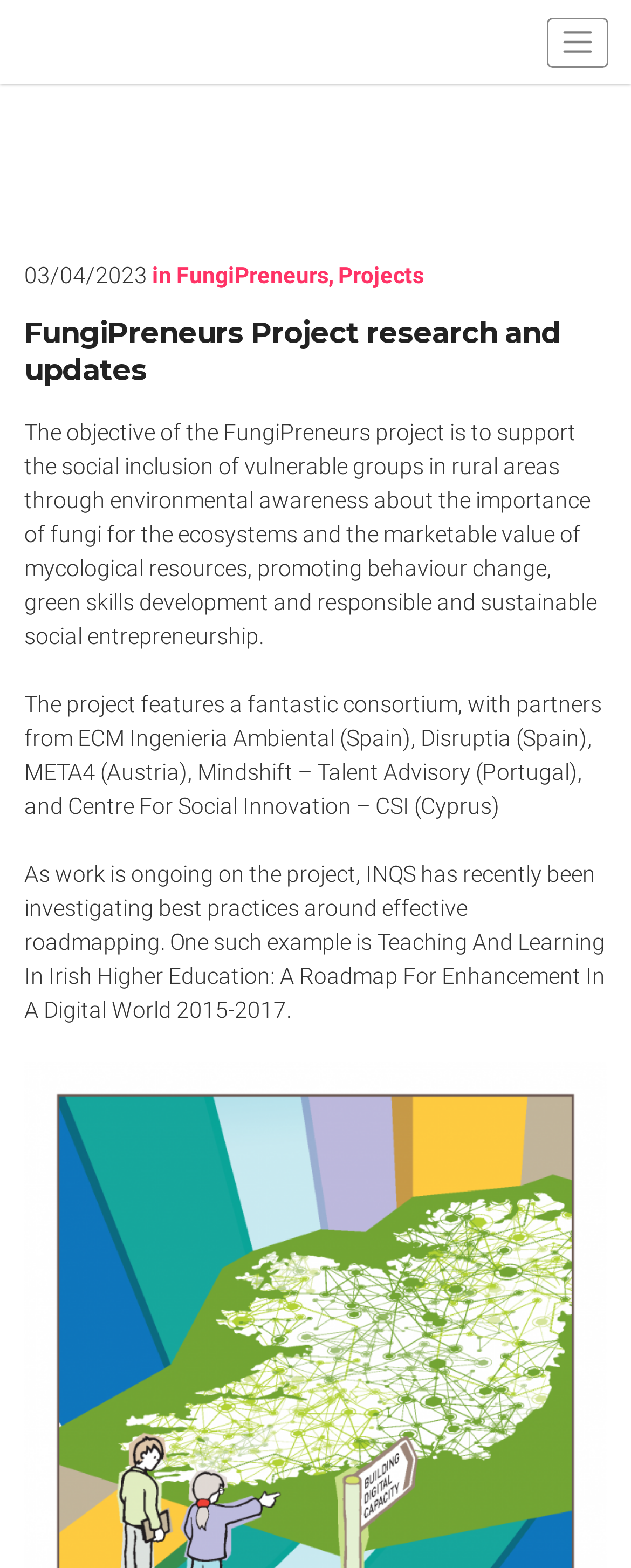Provide a comprehensive caption for the webpage.

The webpage is about the FungiPreneurs Project, which focuses on supporting social inclusion of vulnerable groups in rural areas through environmental awareness and sustainable social entrepreneurship. 

At the top left, there is a link to "Innoqualitysystems" accompanied by an image with the same name. On the top right, a button labeled "Toggle navigation" is present. 

Below the top section, there is a horizontal list of links and text, including a date "03/04/2023", the project name "FungiPreneurs", and the category "Projects". 

The main content of the webpage is divided into three paragraphs. The first paragraph explains the objective of the FungiPreneurs project, which is to promote environmental awareness, behavior change, and sustainable social entrepreneurship. 

The second paragraph describes the project's consortium, consisting of partners from various countries. 

The third paragraph discusses the ongoing work on the project, specifically investigating best practices in roadmapping, and provides an example of a roadmap for enhancement in a digital world.